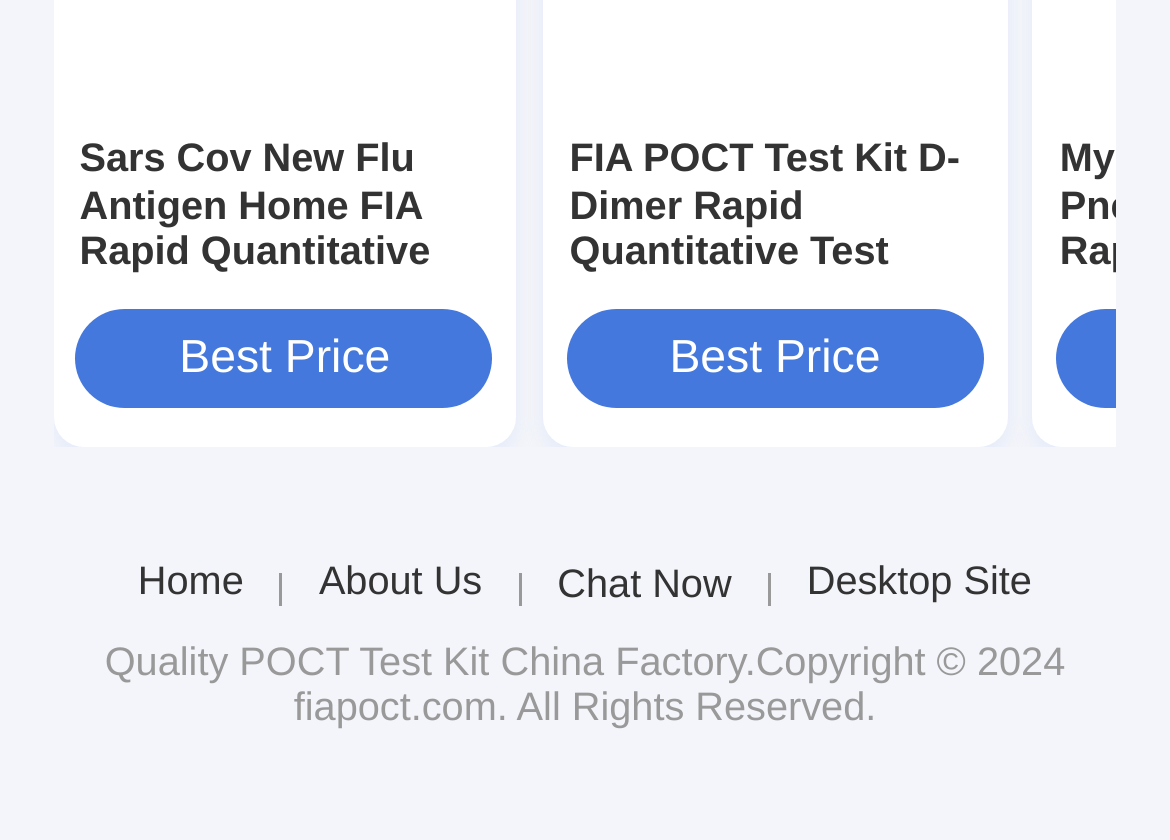Please identify the bounding box coordinates of the clickable element to fulfill the following instruction: "View Sars Cov New Flu Antigen Home FIA Rapid Quantitative Self Test Kit". The coordinates should be four float numbers between 0 and 1, i.e., [left, top, right, bottom].

[0.068, 0.161, 0.419, 0.382]